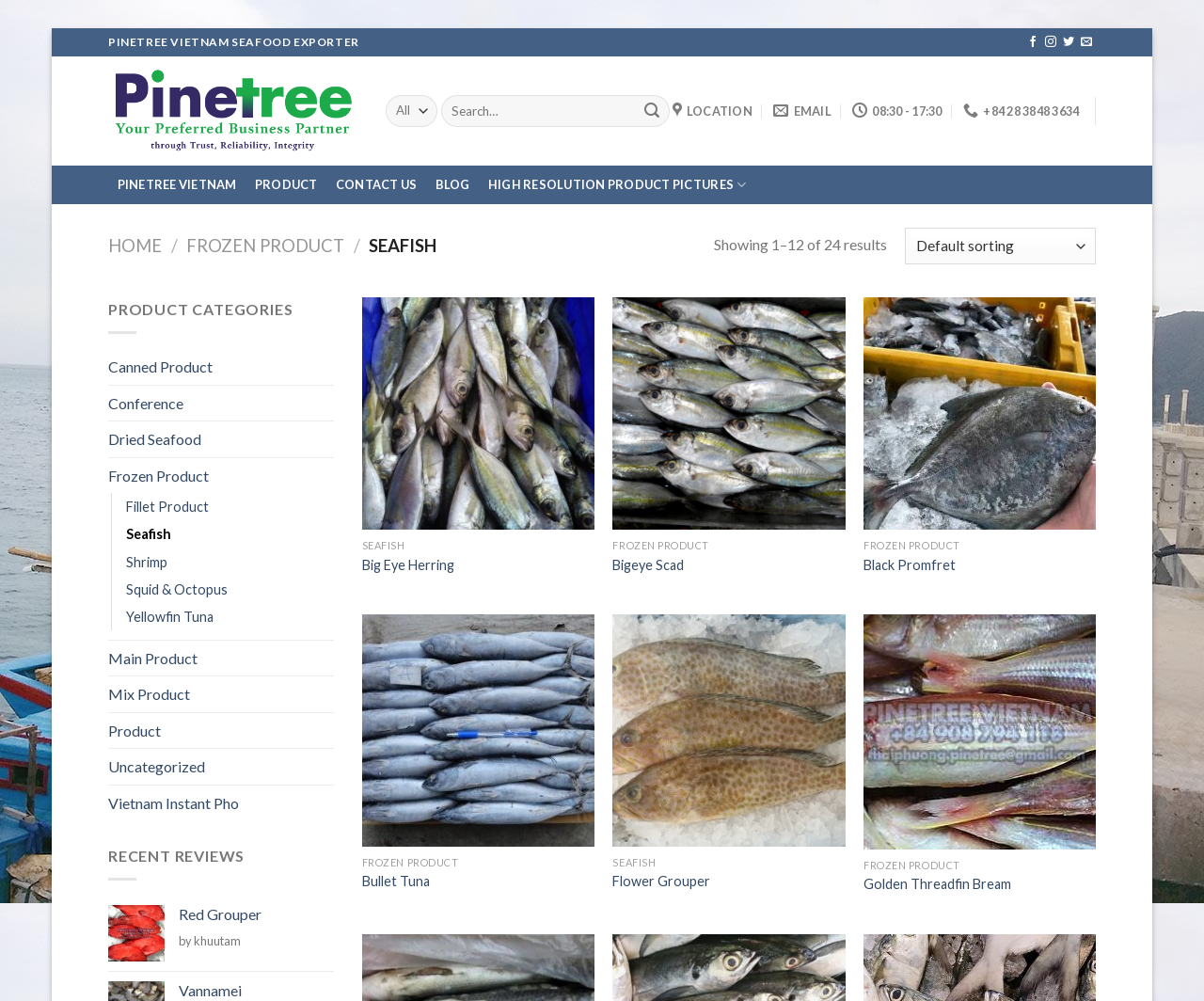Please find the bounding box coordinates of the element that needs to be clicked to perform the following instruction: "Search for products". The bounding box coordinates should be four float numbers between 0 and 1, represented as [left, top, right, bottom].

[0.366, 0.095, 0.556, 0.126]